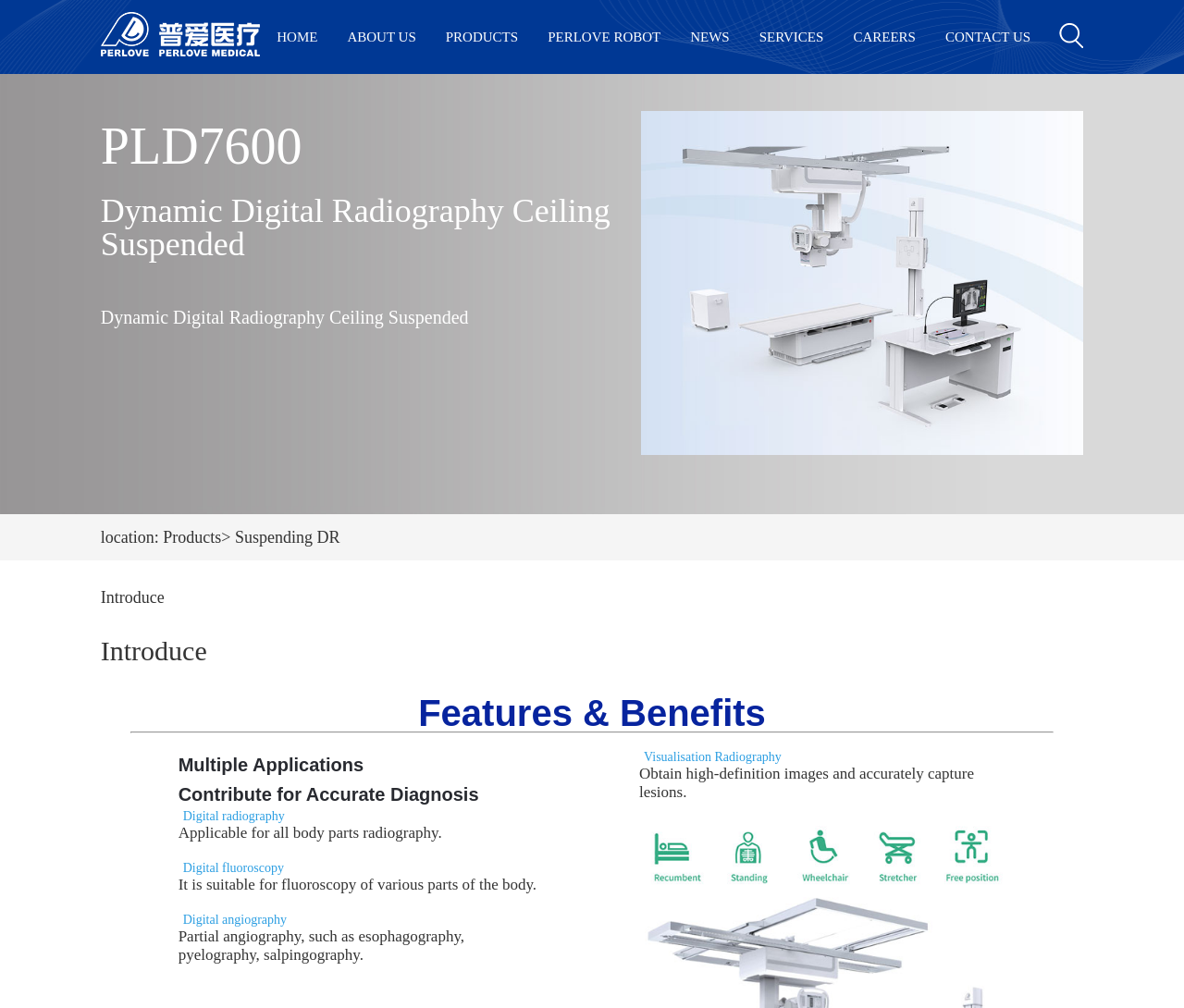Give a concise answer of one word or phrase to the question: 
What is the type of product shown on the webpage?

Digital Radiography